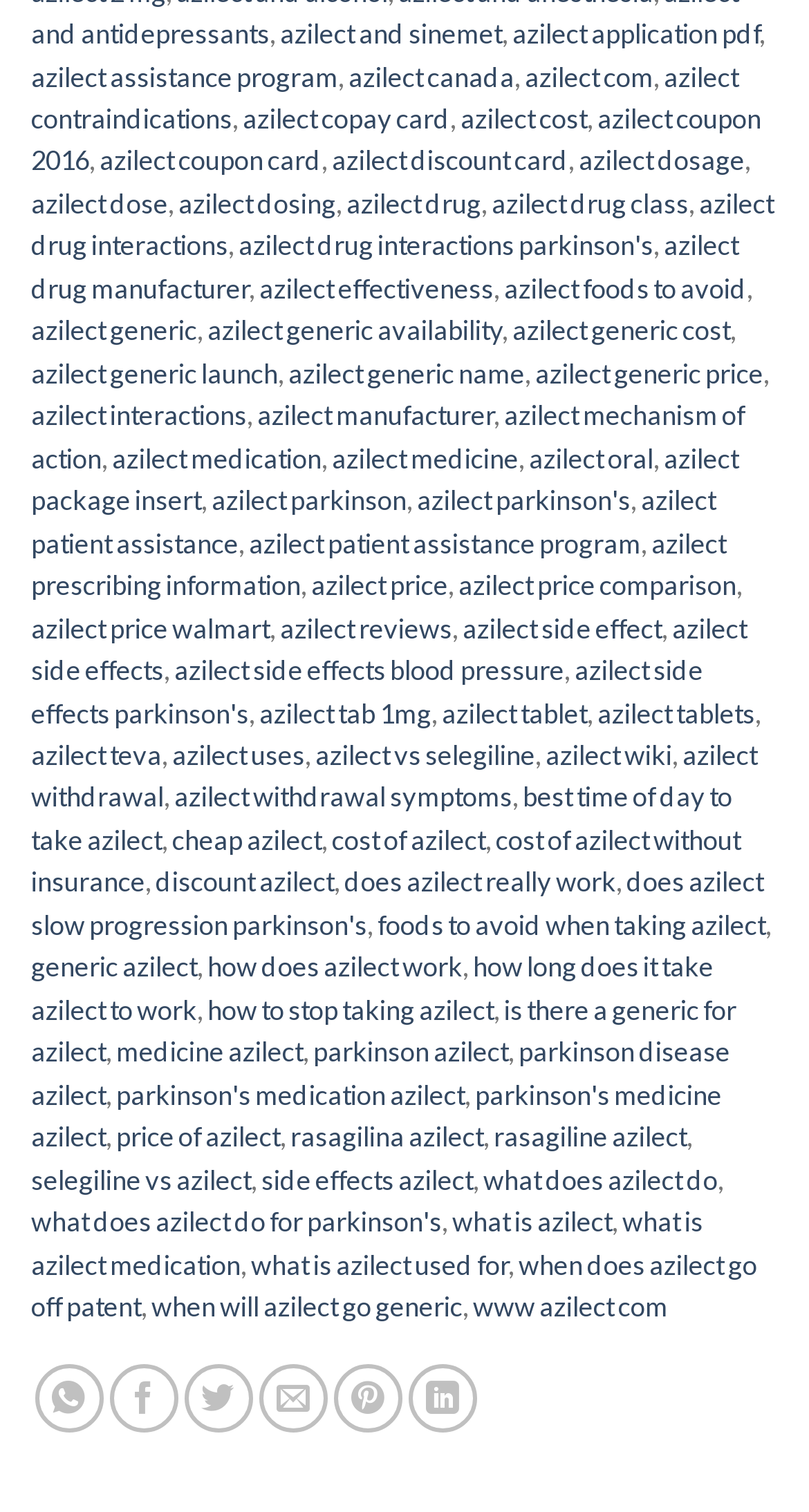What is the text of the first link on the webpage?
Refer to the image and answer the question using a single word or phrase.

azilect and sinemet